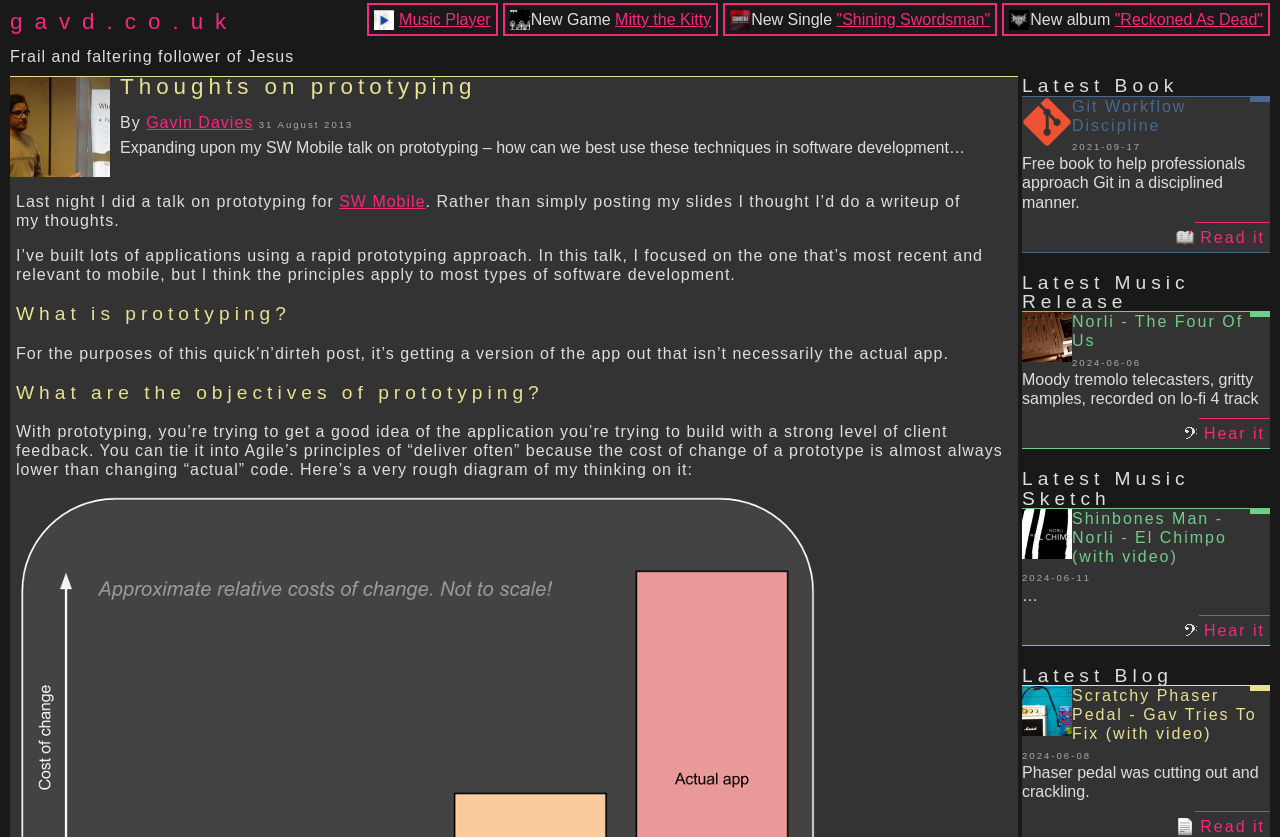Please identify the bounding box coordinates of the element I need to click to follow this instruction: "Read the 'Git Workflow Discipline' book".

[0.798, 0.115, 0.992, 0.161]